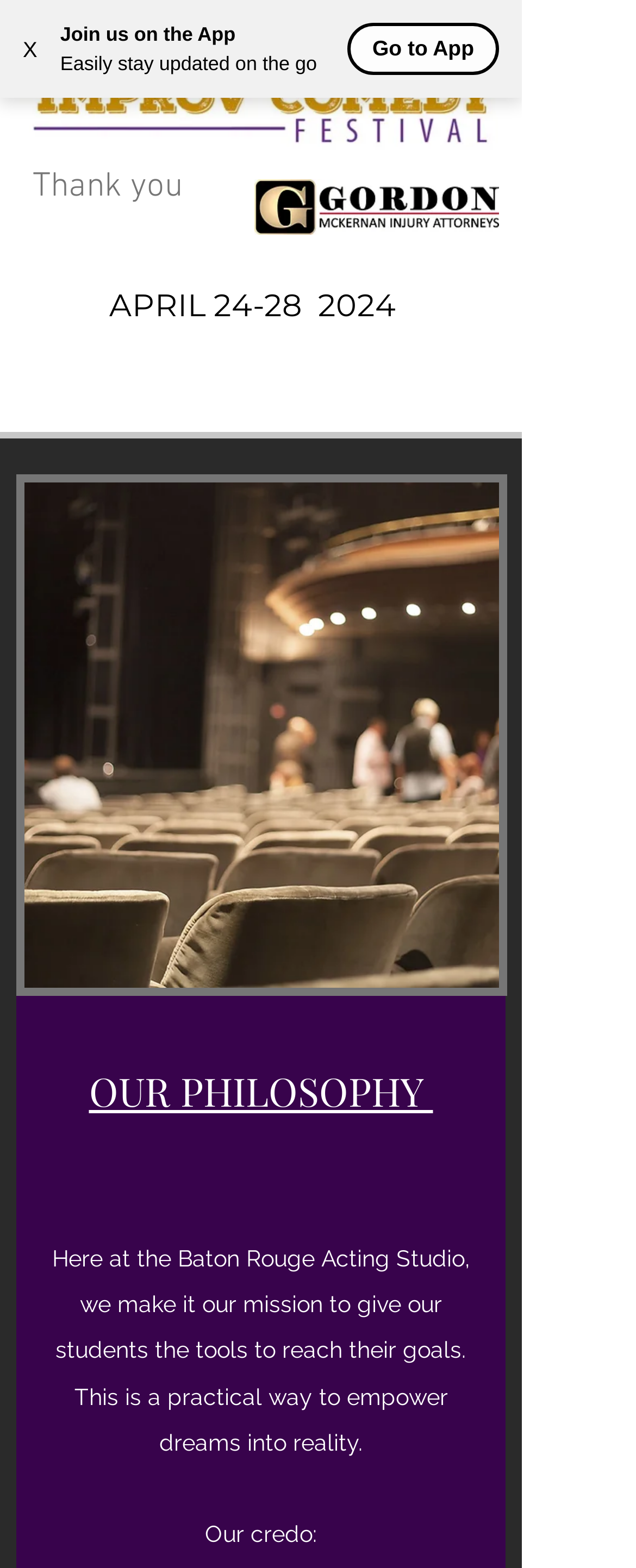Please provide a one-word or short phrase answer to the question:
What is the logo above the crowd image?

GMIA Logo